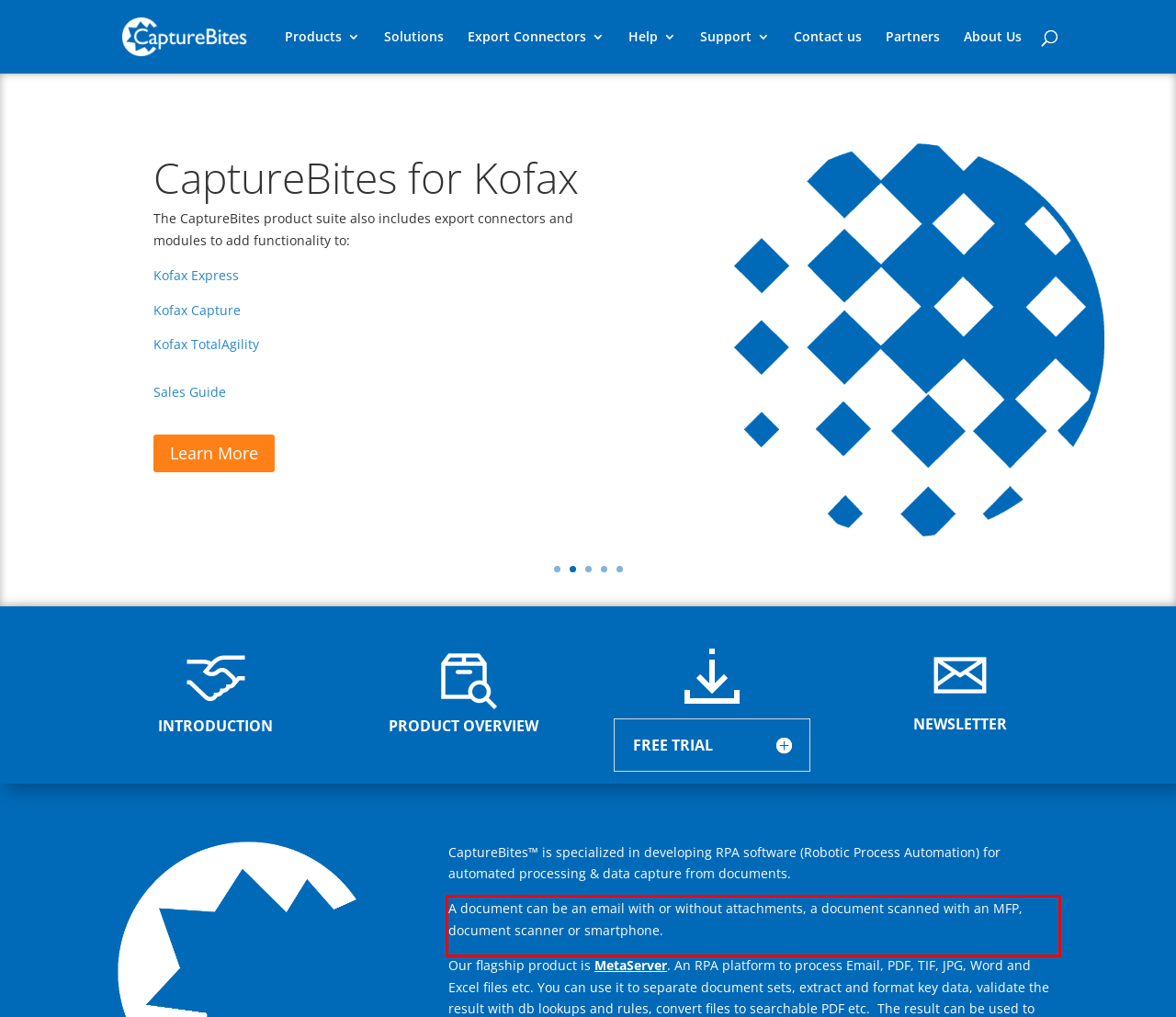Using the provided screenshot of a webpage, recognize and generate the text found within the red rectangle bounding box.

A document can be an email with or without attachments, a document scanned with an MFP, document scanner or smartphone.